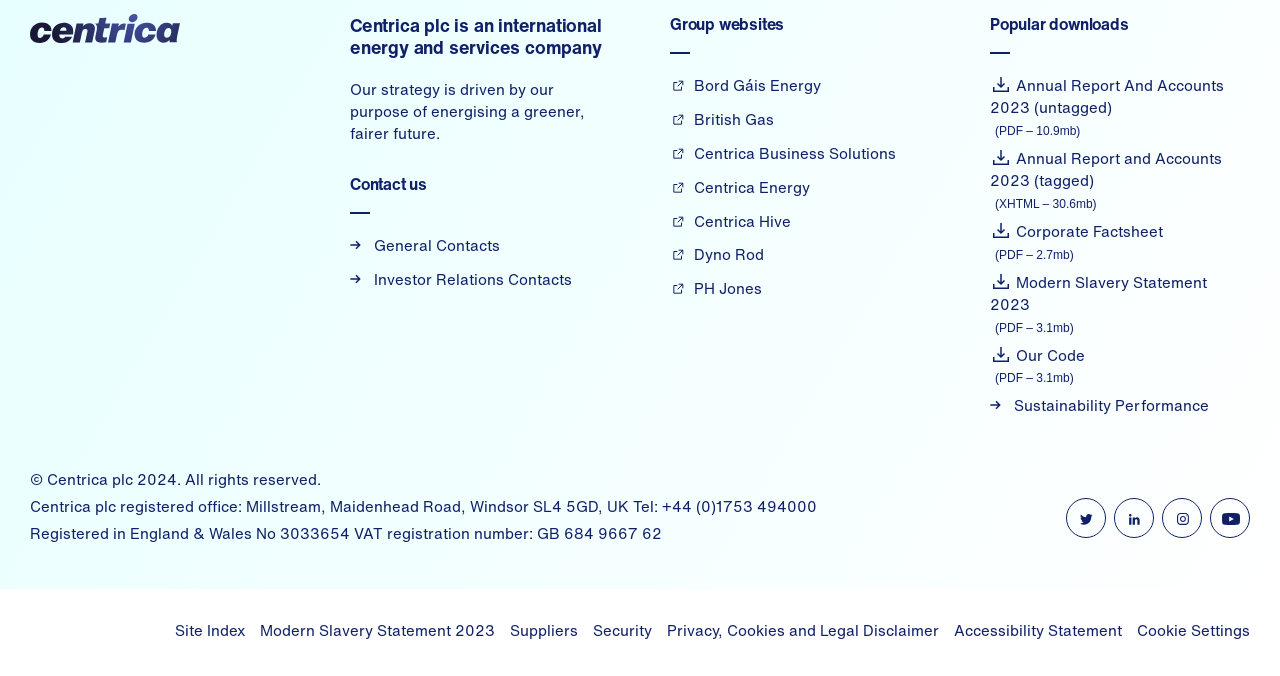Can you specify the bounding box coordinates for the region that should be clicked to fulfill this instruction: "Search for something".

None